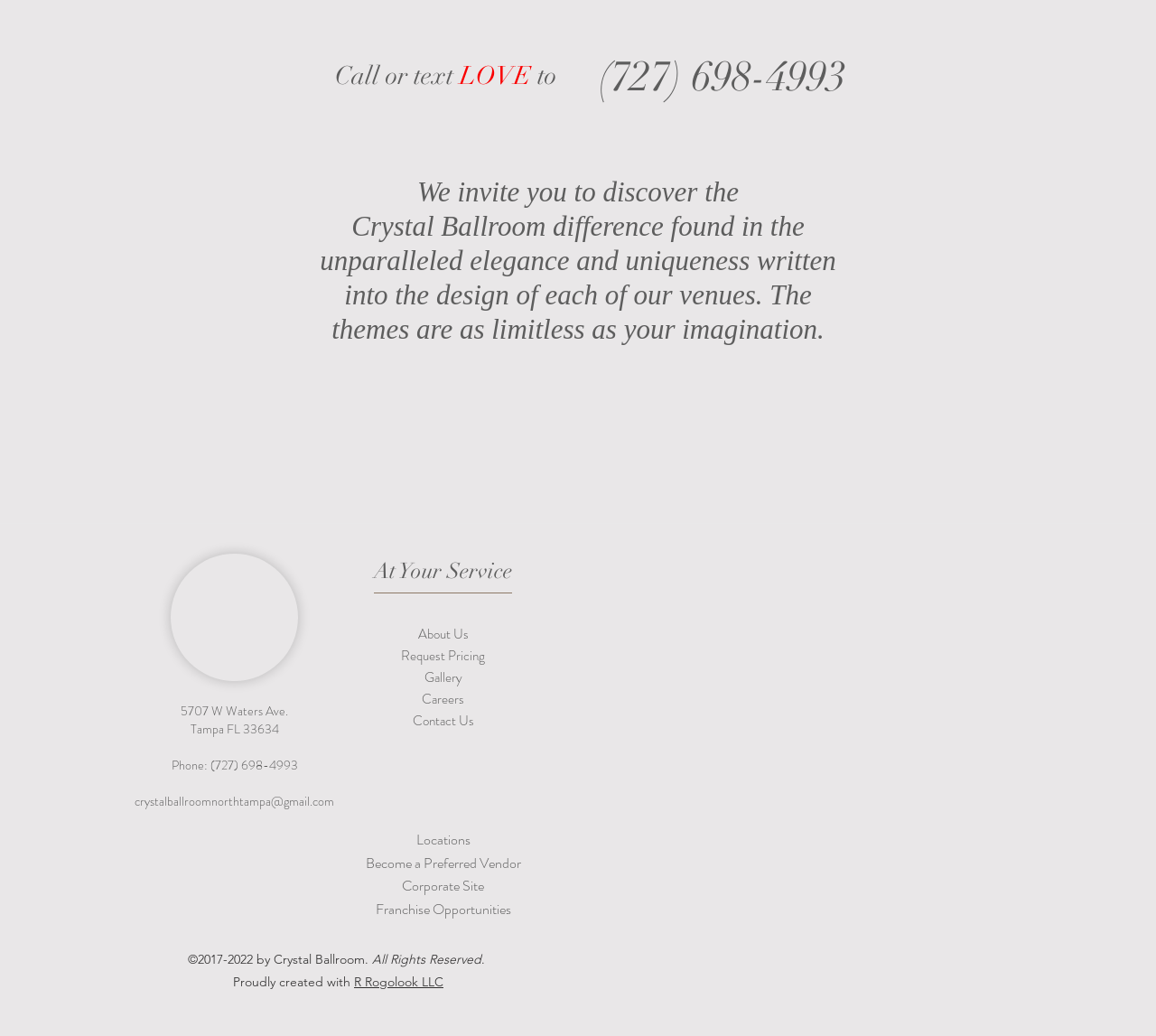Please predict the bounding box coordinates (top-left x, top-left y, bottom-right x, bottom-right y) for the UI element in the screenshot that fits the description: (727) 698-4993

[0.182, 0.73, 0.257, 0.747]